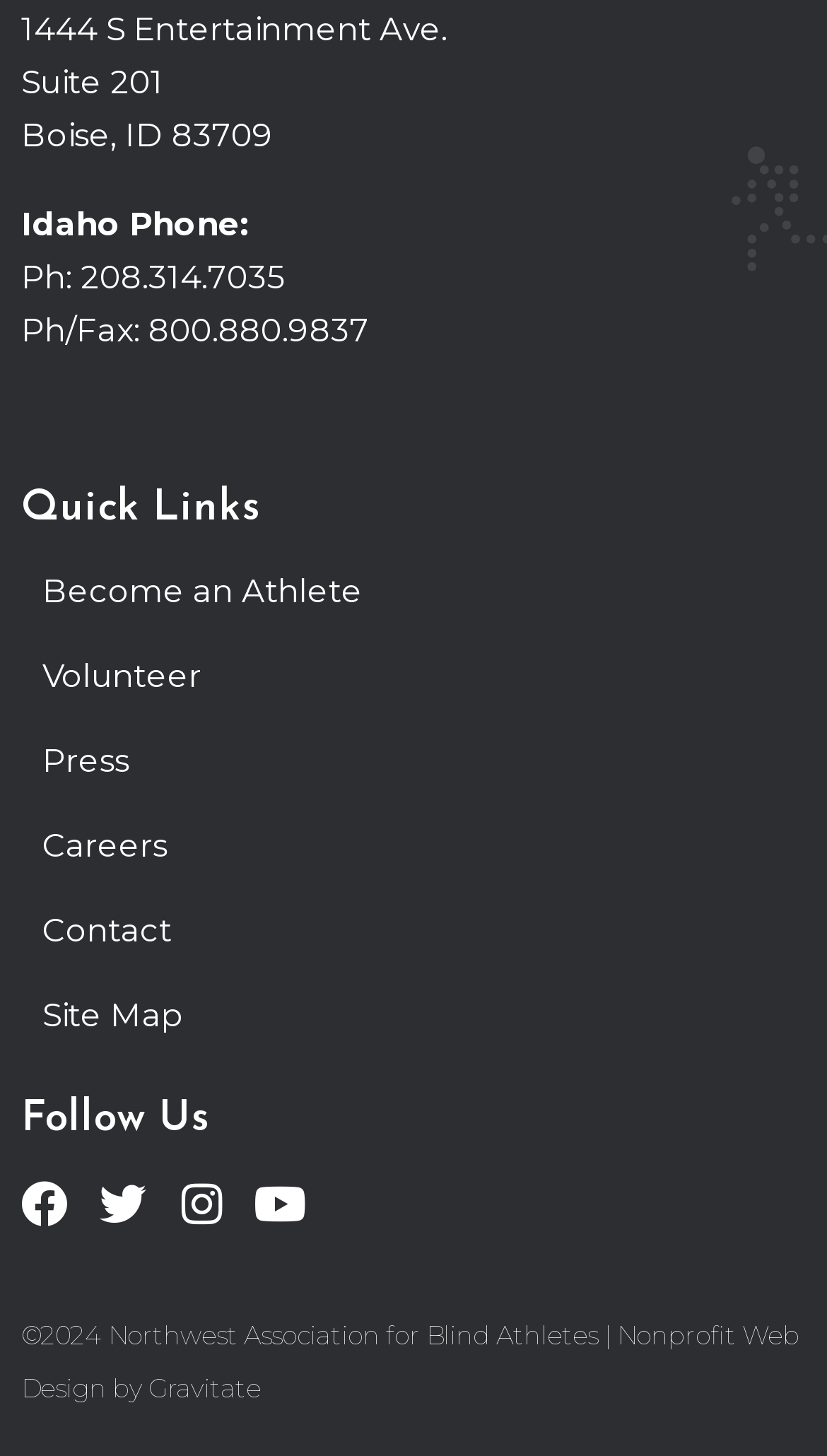Identify the bounding box coordinates for the region of the element that should be clicked to carry out the instruction: "Click on Volunteer". The bounding box coordinates should be four float numbers between 0 and 1, i.e., [left, top, right, bottom].

[0.051, 0.008, 0.949, 0.037]